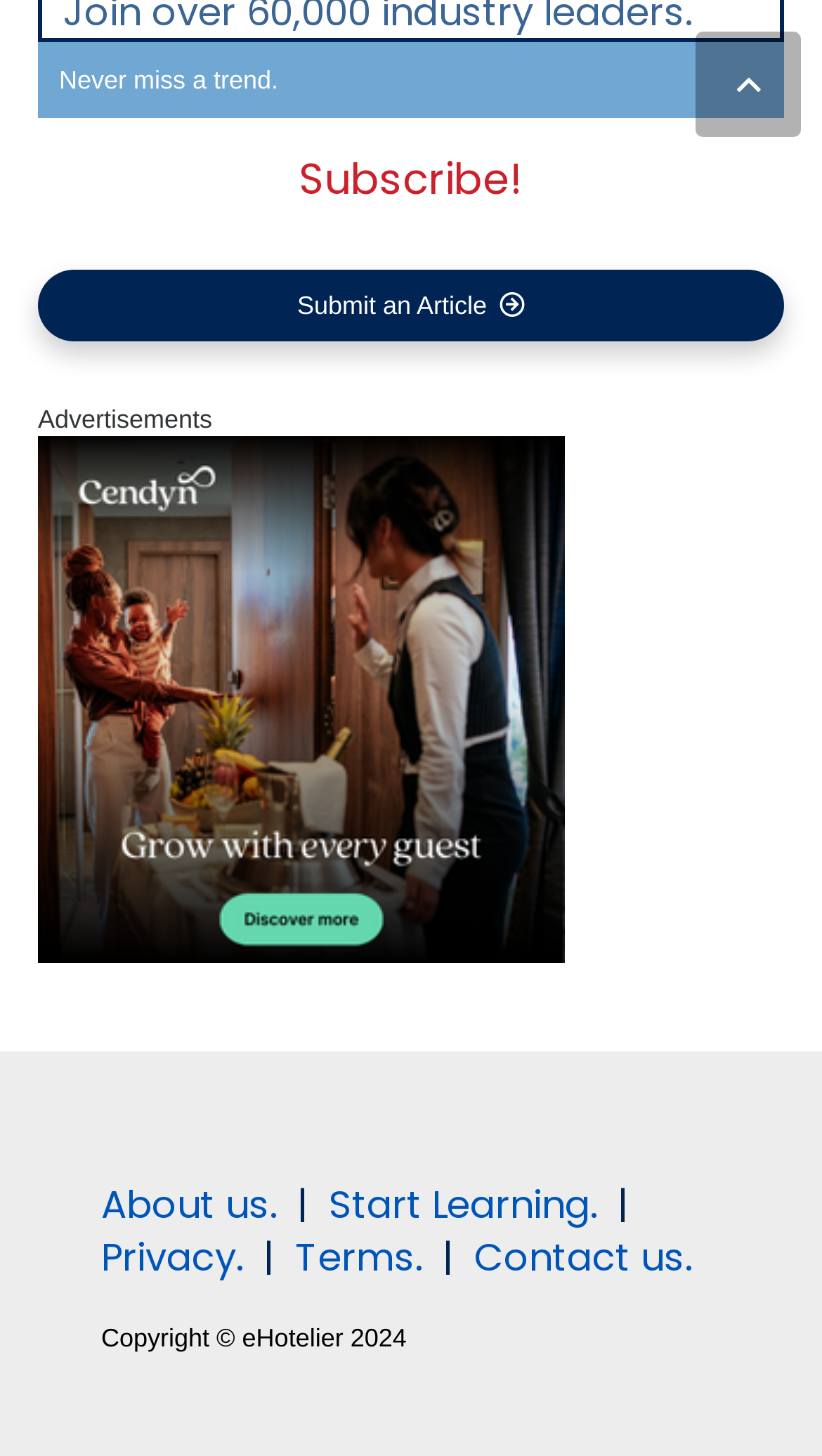Determine the bounding box coordinates of the clickable region to execute the instruction: "Subscribe to the newsletter". The coordinates should be four float numbers between 0 and 1, denoted as [left, top, right, bottom].

[0.059, 0.103, 0.941, 0.144]